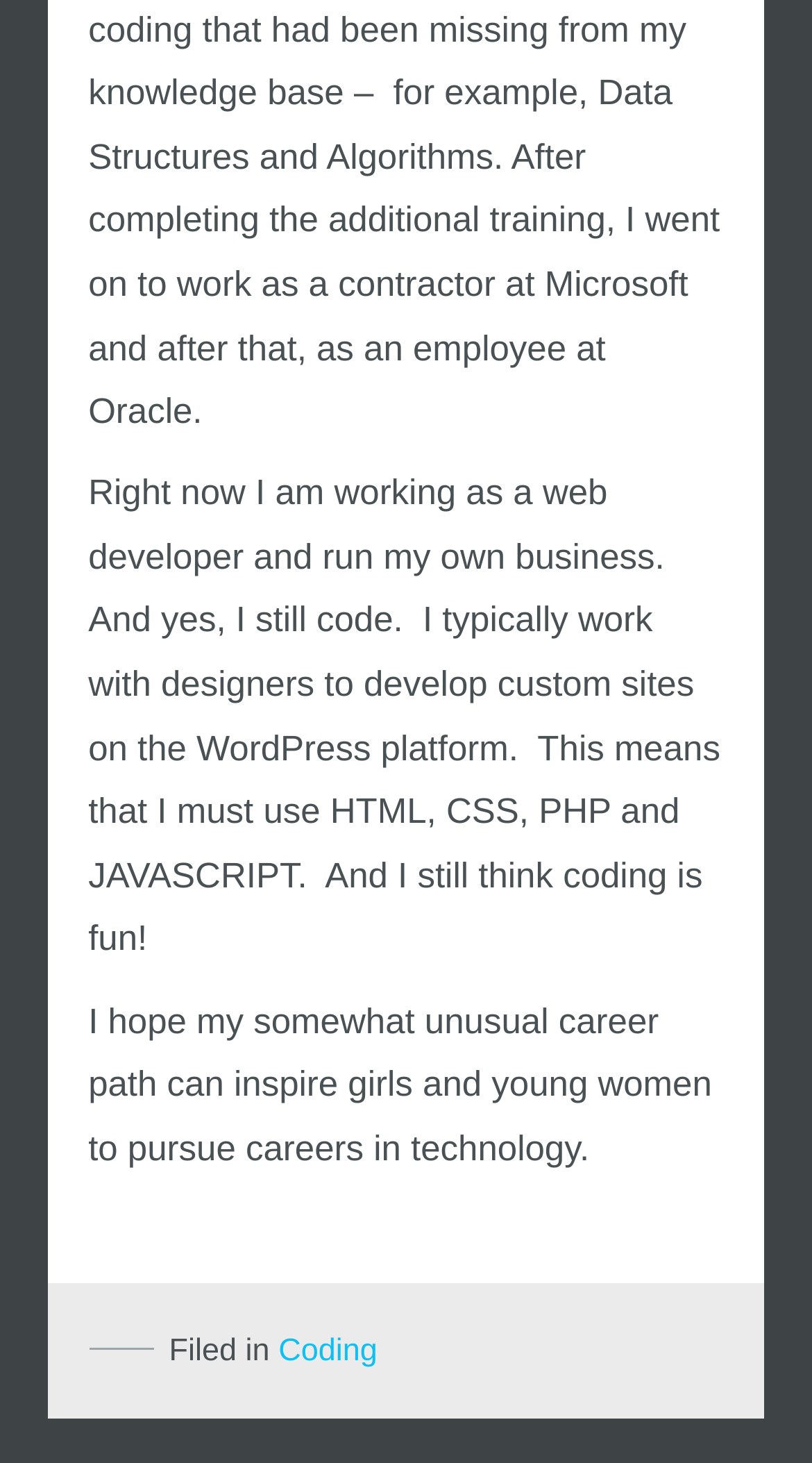Using the elements shown in the image, answer the question comprehensively: What is the section below 'WEB HOSTING' about?

The section below 'WEB HOSTING' contains the text 'Affiliate Links' which suggests that this section is about affiliate links related to web hosting.